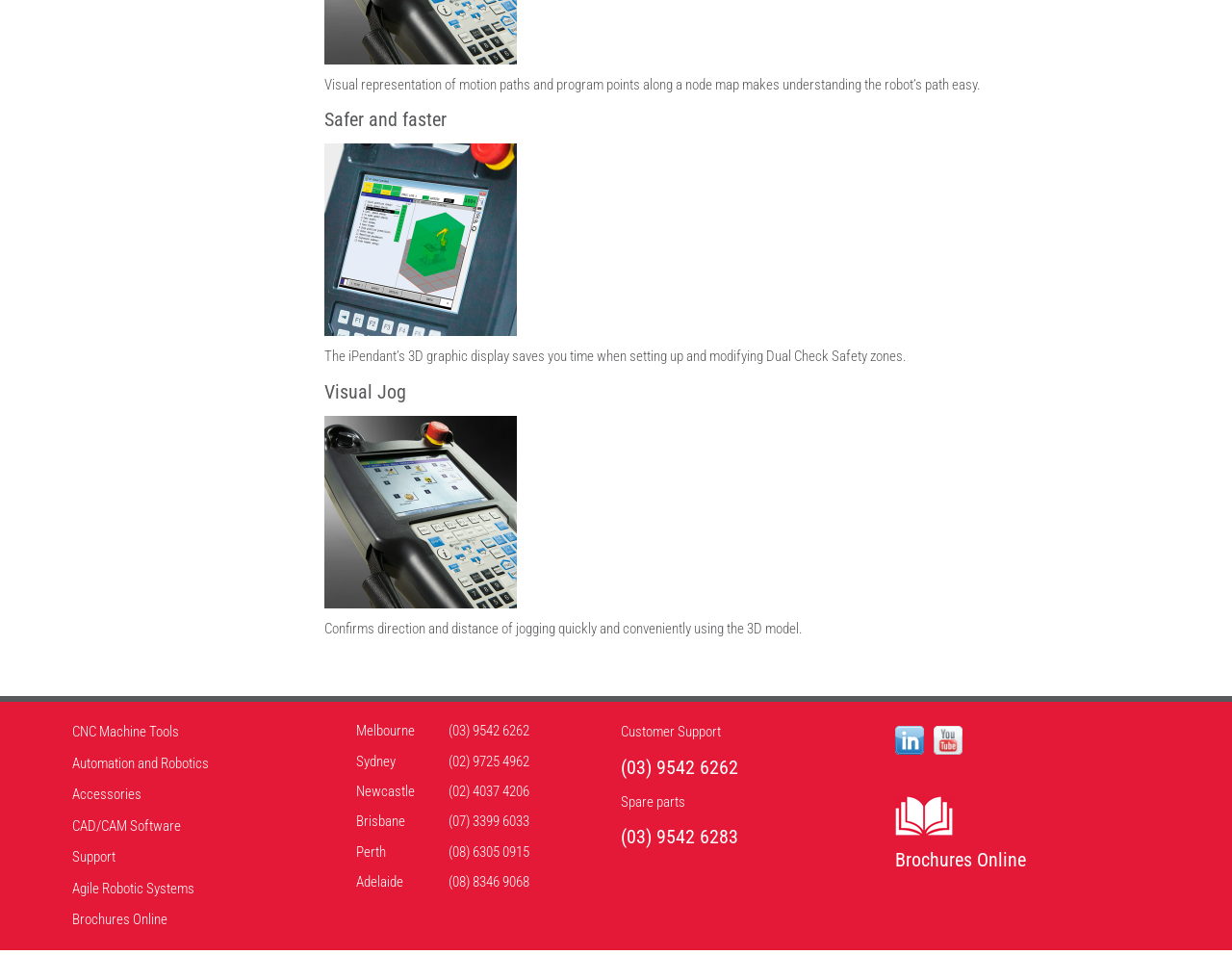Find the bounding box coordinates of the clickable area that will achieve the following instruction: "Visit the LinkedIn page".

[0.727, 0.737, 0.75, 0.767]